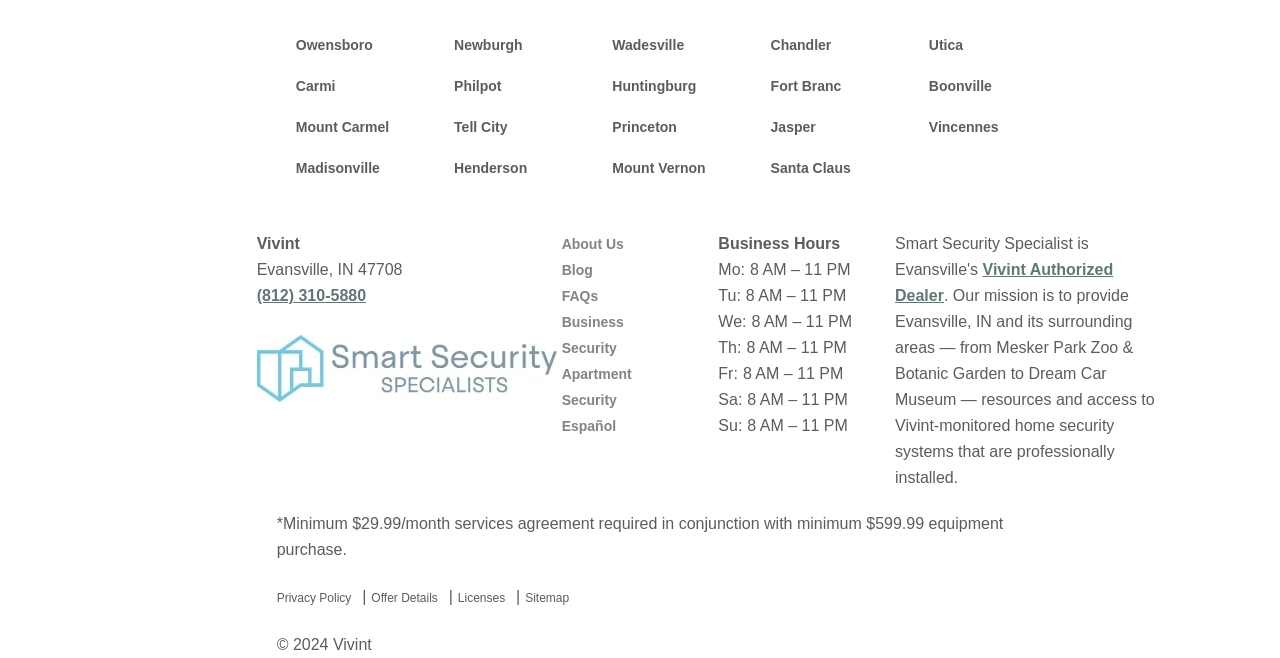Could you indicate the bounding box coordinates of the region to click in order to complete this instruction: "Click on Owensboro".

[0.231, 0.057, 0.291, 0.081]